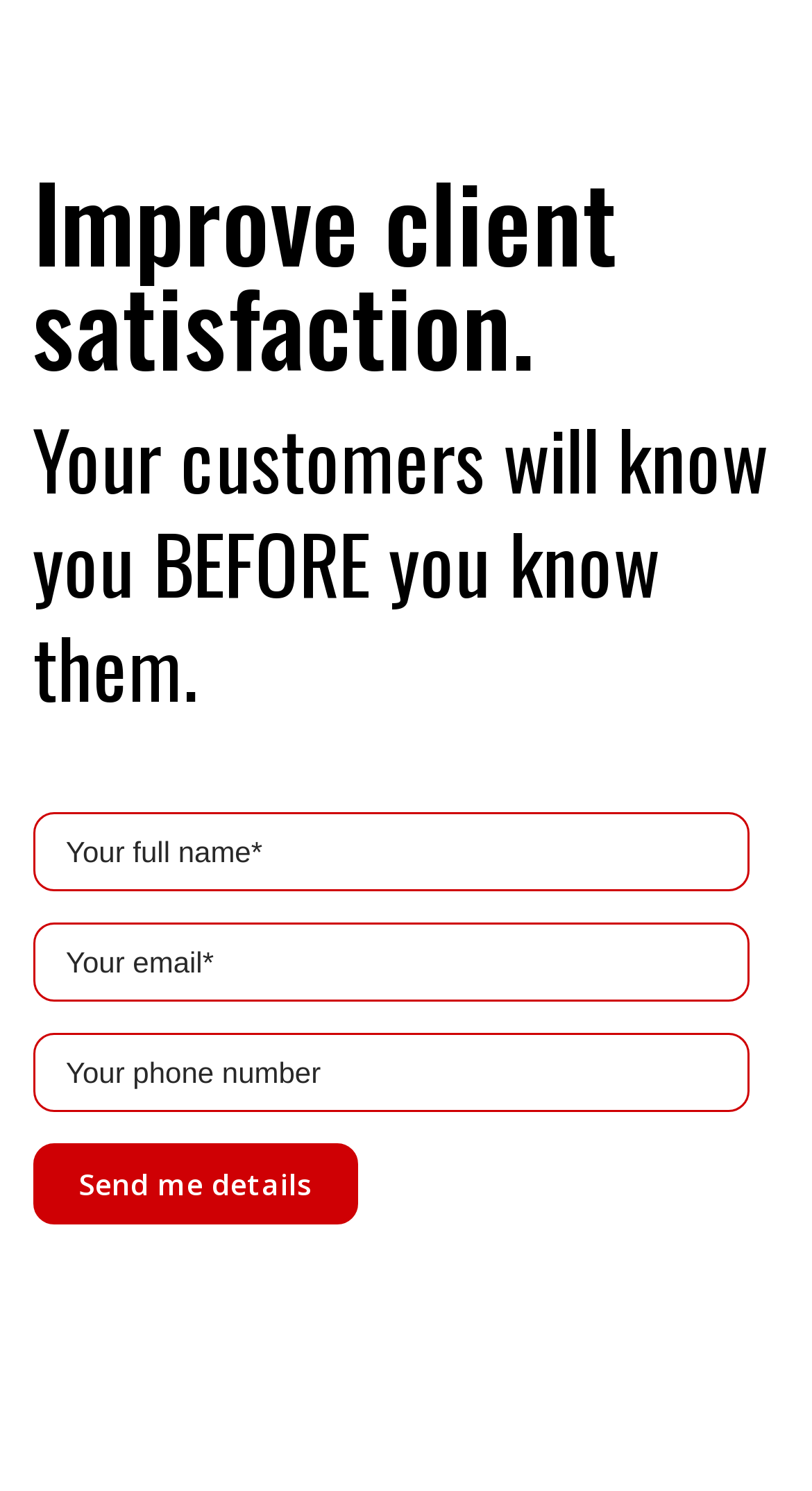Provide a one-word or one-phrase answer to the question:
What is the position of the 'Send me details' button?

Below the text boxes